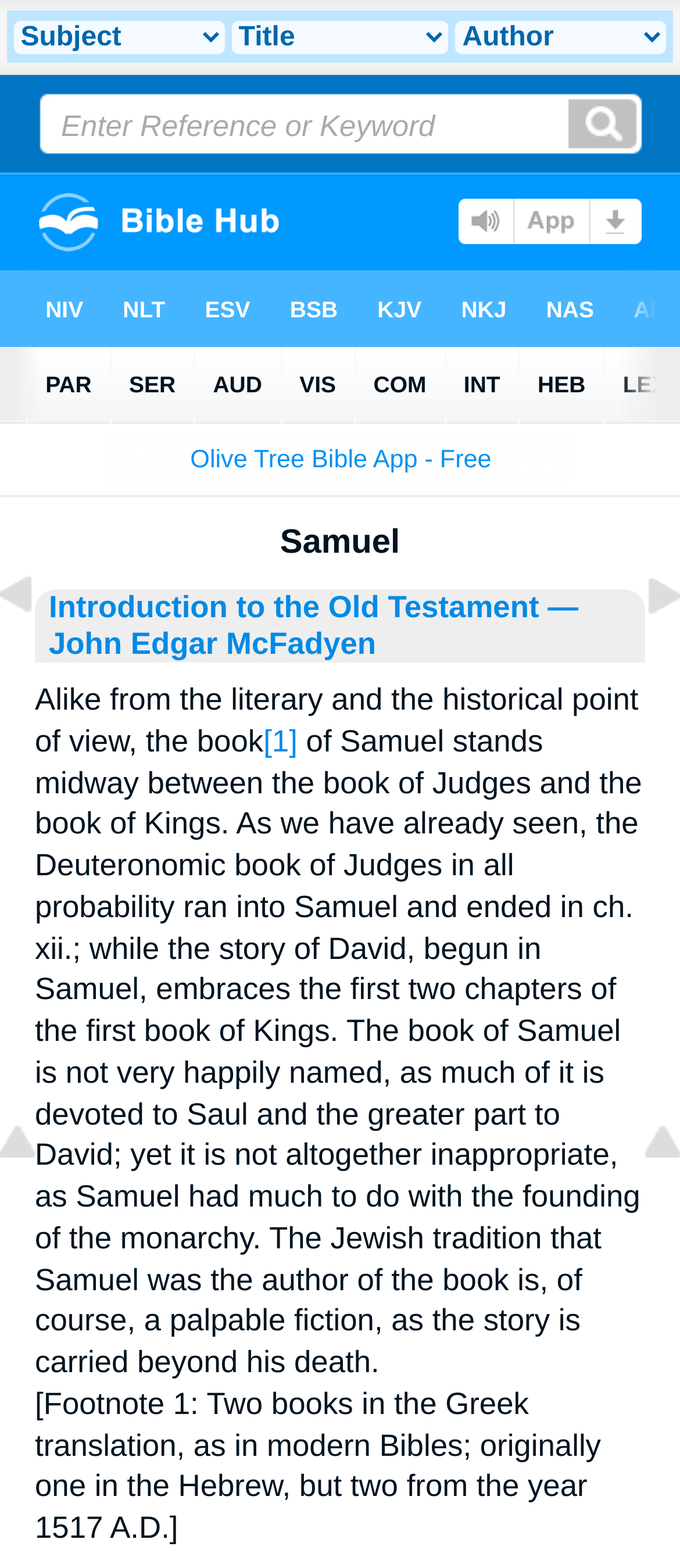Please find the bounding box coordinates of the element that you should click to achieve the following instruction: "Go to judges". The coordinates should be presented as four float numbers between 0 and 1: [left, top, right, bottom].

[0.0, 0.418, 0.128, 0.44]